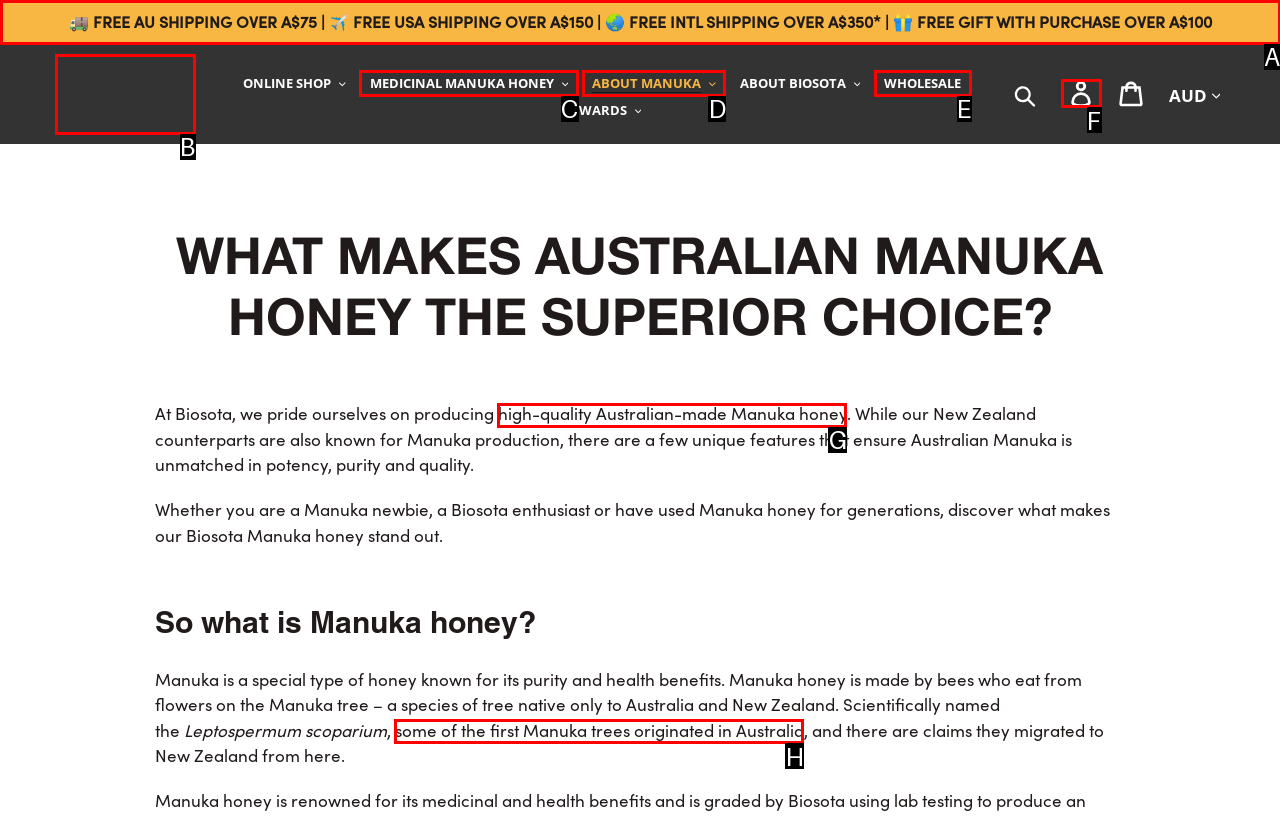Tell me which one HTML element best matches the description: aria-label="Biosota"
Answer with the option's letter from the given choices directly.

B